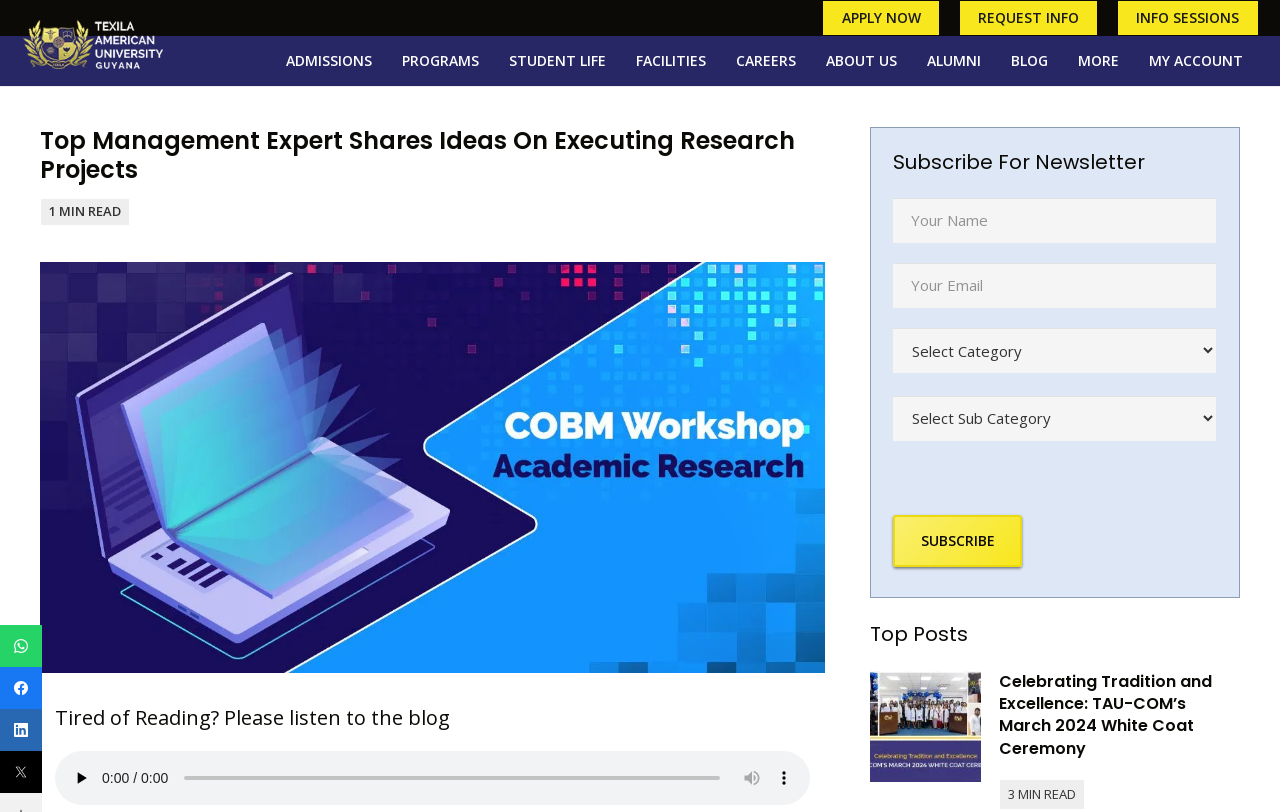Identify and extract the main heading from the webpage.

Top Management Expert Shares Ideas On Executing Research Projects
 